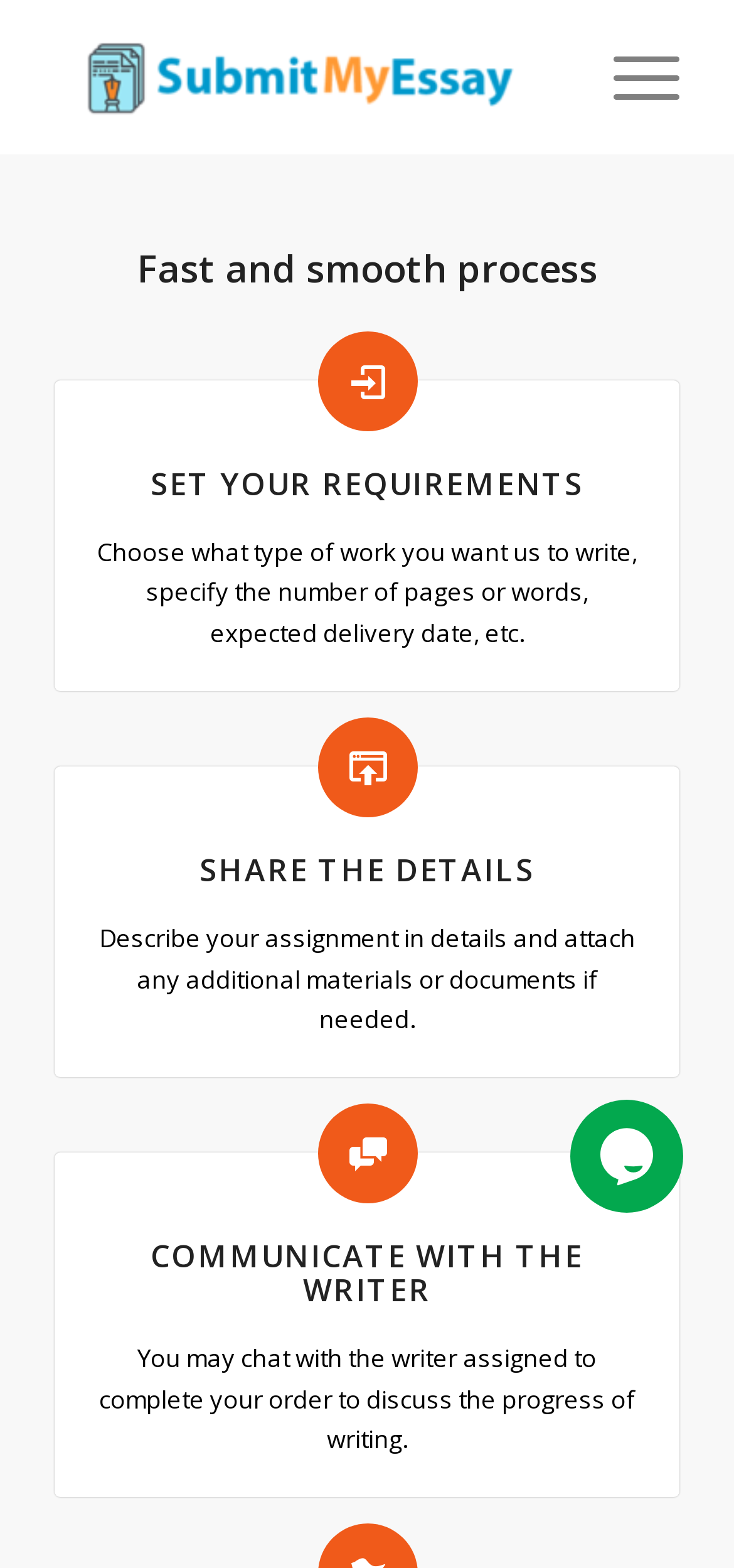What is the expected outcome of the process?
Kindly offer a detailed explanation using the data available in the image.

The webpage describes a process involving setting requirements, sharing details, and communicating with the writer, which implies that the expected outcome of the process is a completed order.